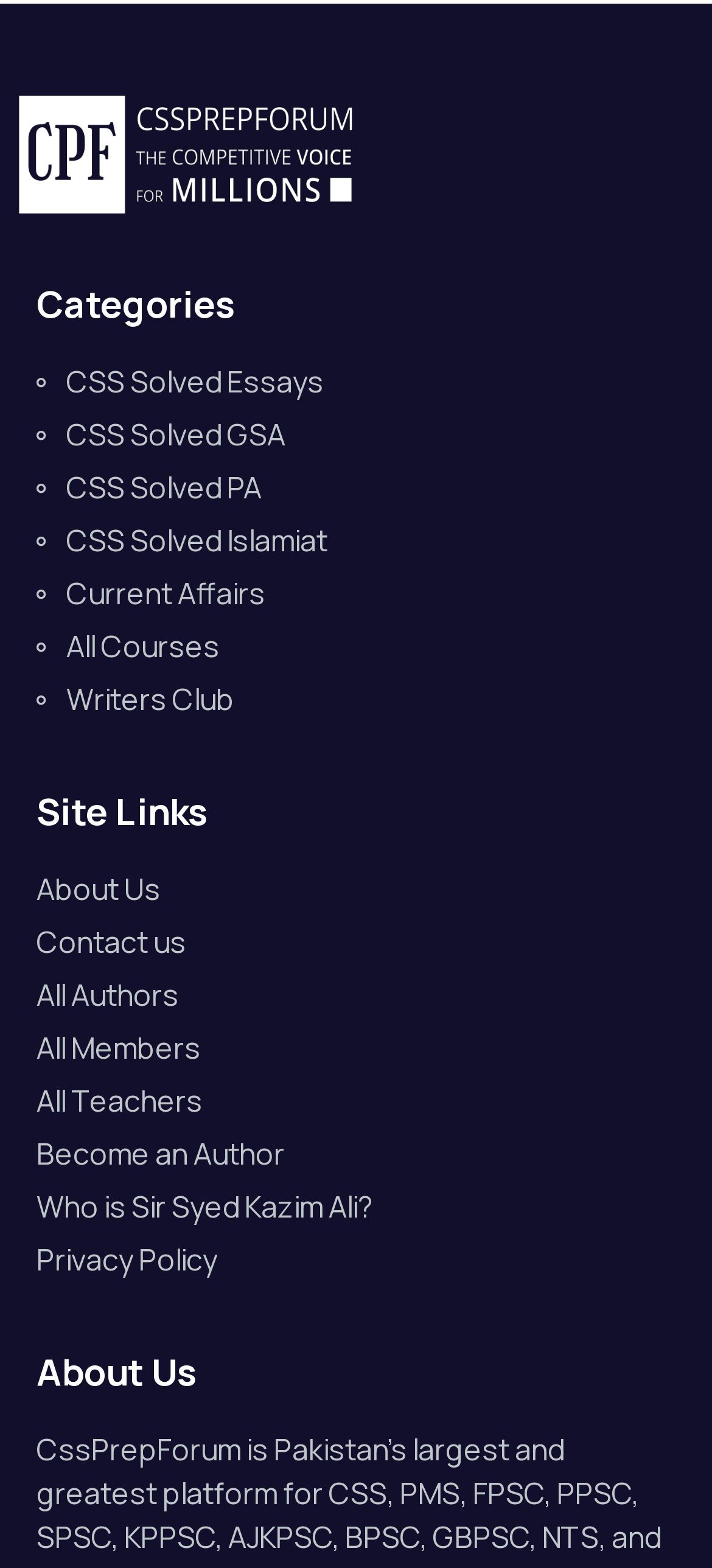Find the bounding box coordinates for the area you need to click to carry out the instruction: "Explore Writers Club". The coordinates should be four float numbers between 0 and 1, indicated as [left, top, right, bottom].

[0.051, 0.432, 0.949, 0.46]